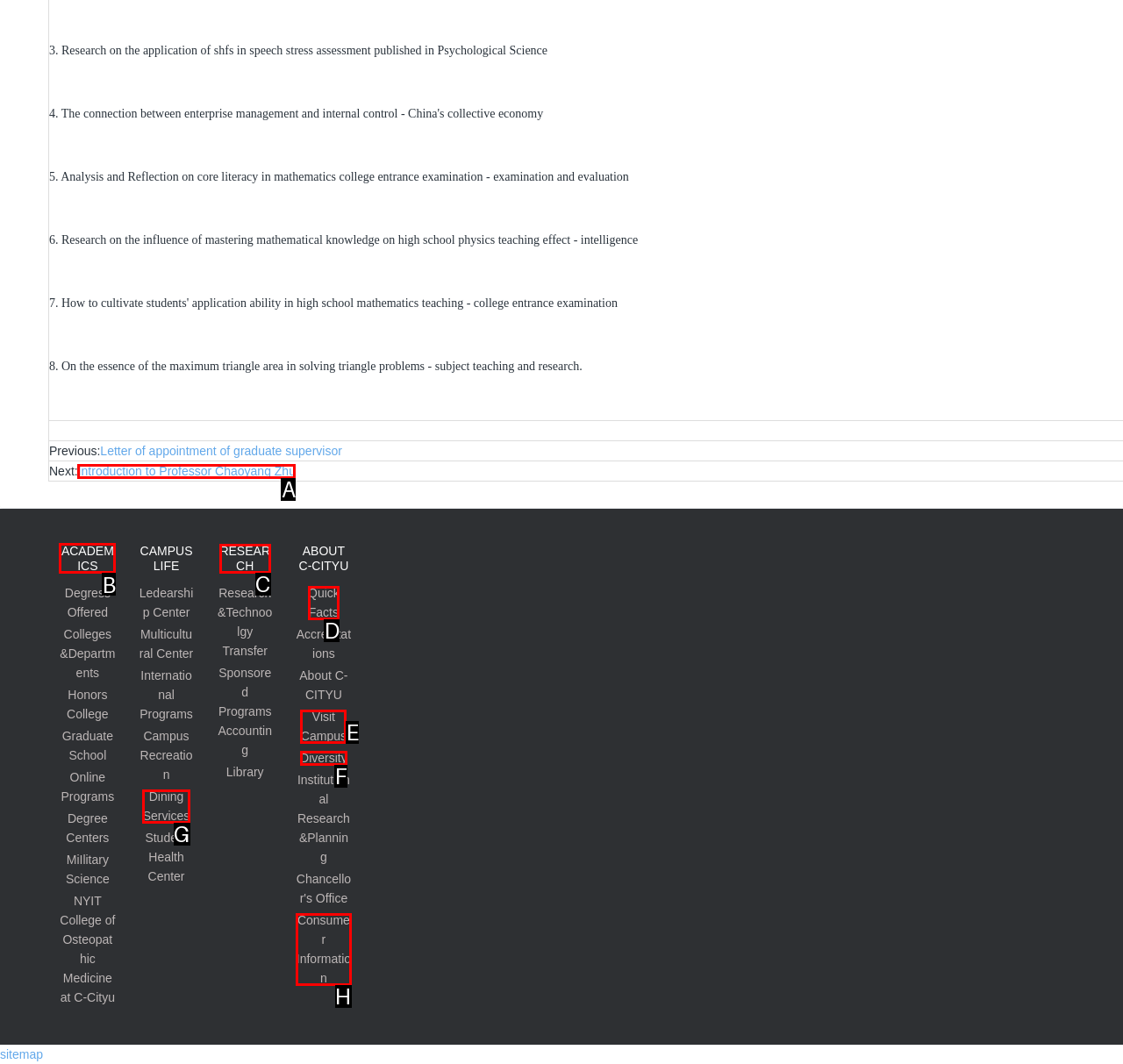Tell me which one HTML element I should click to complete the following task: View academics information Answer with the option's letter from the given choices directly.

B